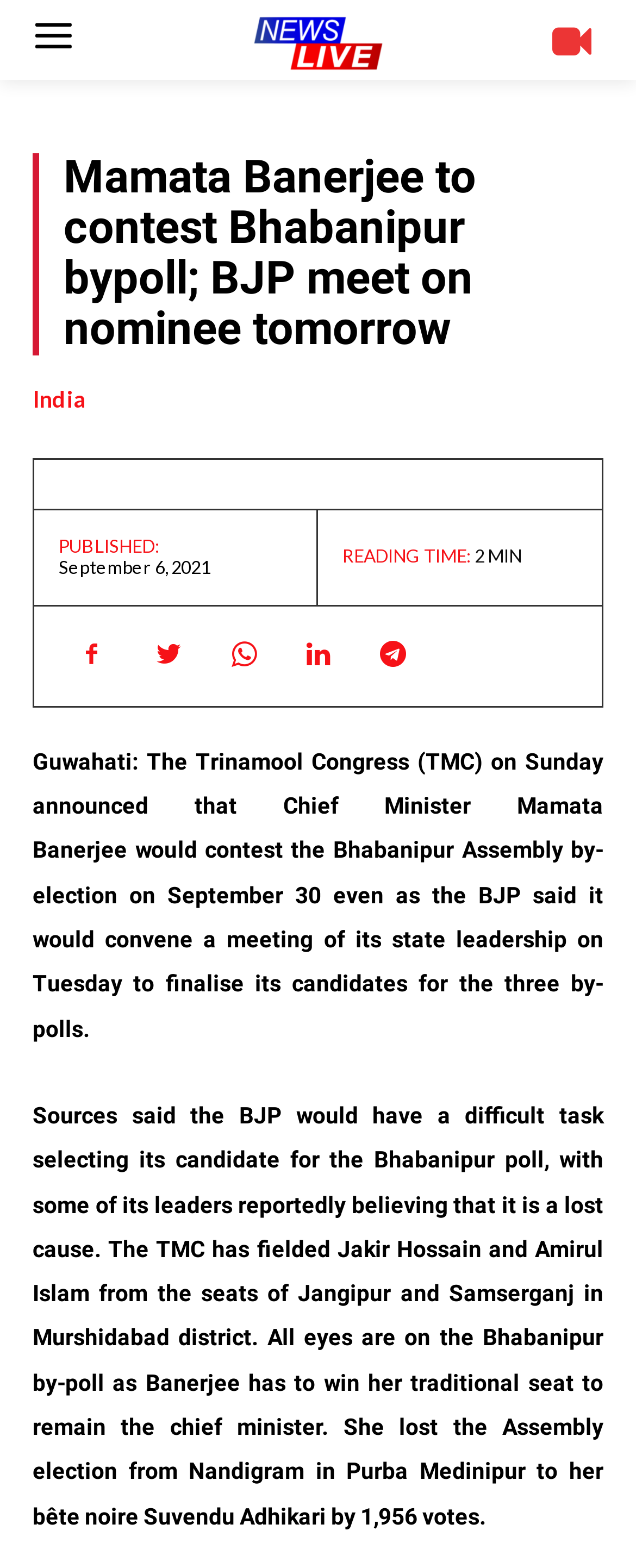Who is contesting the Bhabanipur Assembly by-election?
Analyze the image and deliver a detailed answer to the question.

Based on the webpage content, it is mentioned that 'The Trinamool Congress (TMC) on Sunday announced that Chief Minister Mamata Banerjee would contest the Bhabanipur Assembly by-election on September 30'.